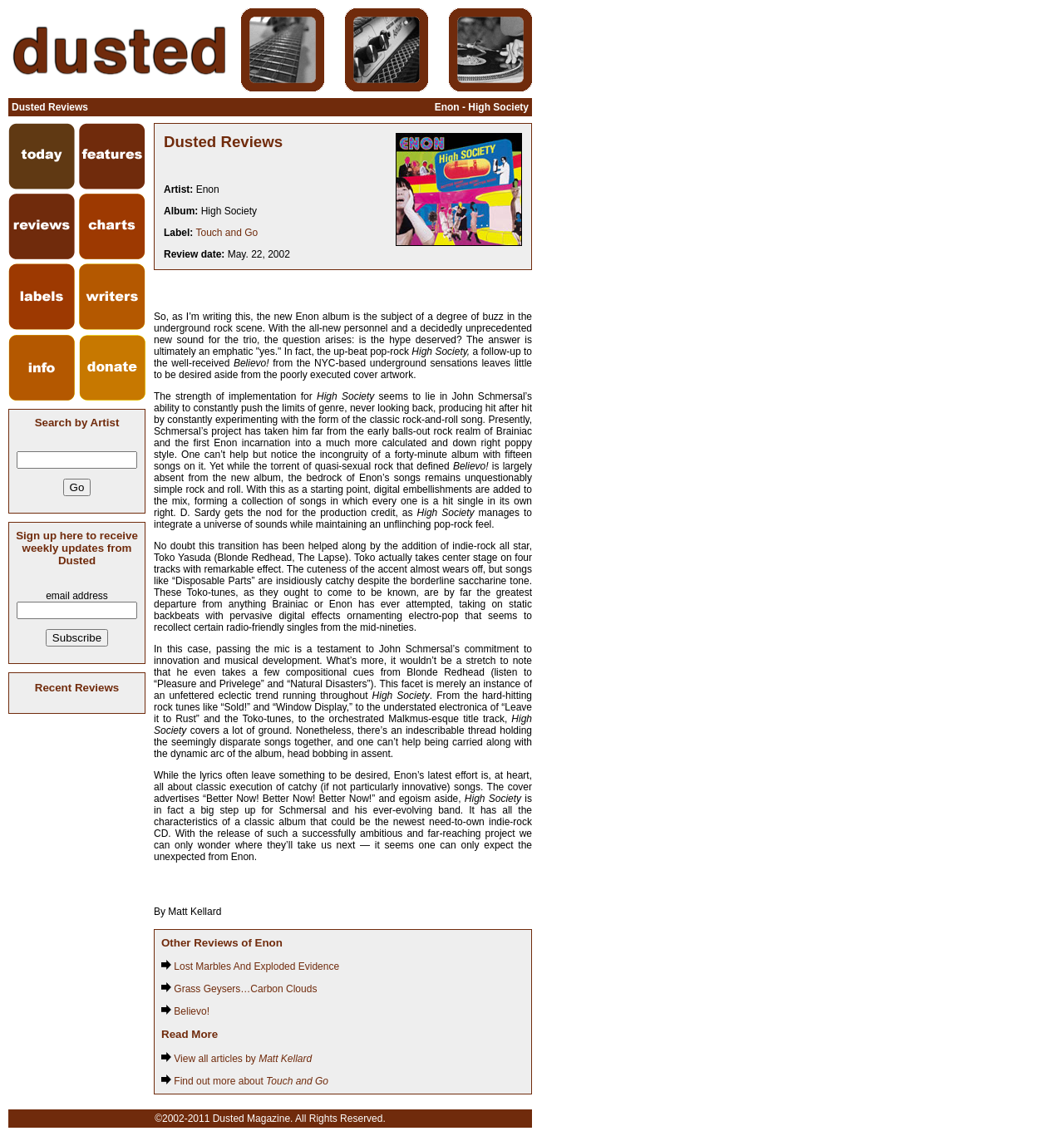Locate the bounding box coordinates of the clickable element to fulfill the following instruction: "View reviews". Provide the coordinates as four float numbers between 0 and 1 in the format [left, top, right, bottom].

[0.008, 0.17, 0.07, 0.228]